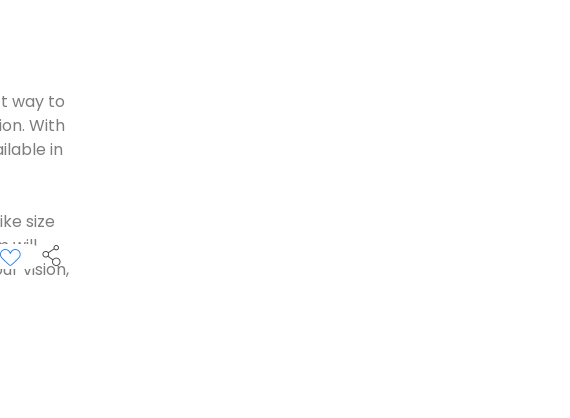Provide an extensive narrative of what is shown in the image.

The image is part of a promotional banner for Colordoer Printings, featuring text that emphasizes their high-quality custom vinyl banner printing services available in Riyadh. It highlights the importance of effective communication through eye-catching designs, ensuring that messages are not only seen but remembered. The caption also encourages customers to specify their preferences regarding size, dimensions, and brand themes for a tailored design experience. Customers are invited to collaborate with the expert design team at Colordoer, reinforcing a commitment to bringing their visions to life with agility and understanding of local market needs.